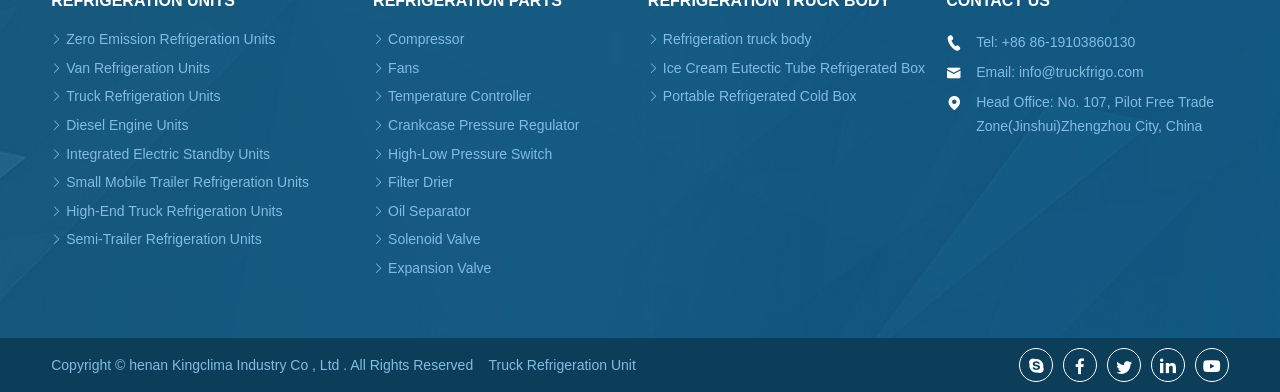Please specify the bounding box coordinates of the clickable region necessary for completing the following instruction: "Contact via Tel: +86 86-19103860130". The coordinates must consist of four float numbers between 0 and 1, i.e., [left, top, right, bottom].

[0.739, 0.077, 0.96, 0.138]